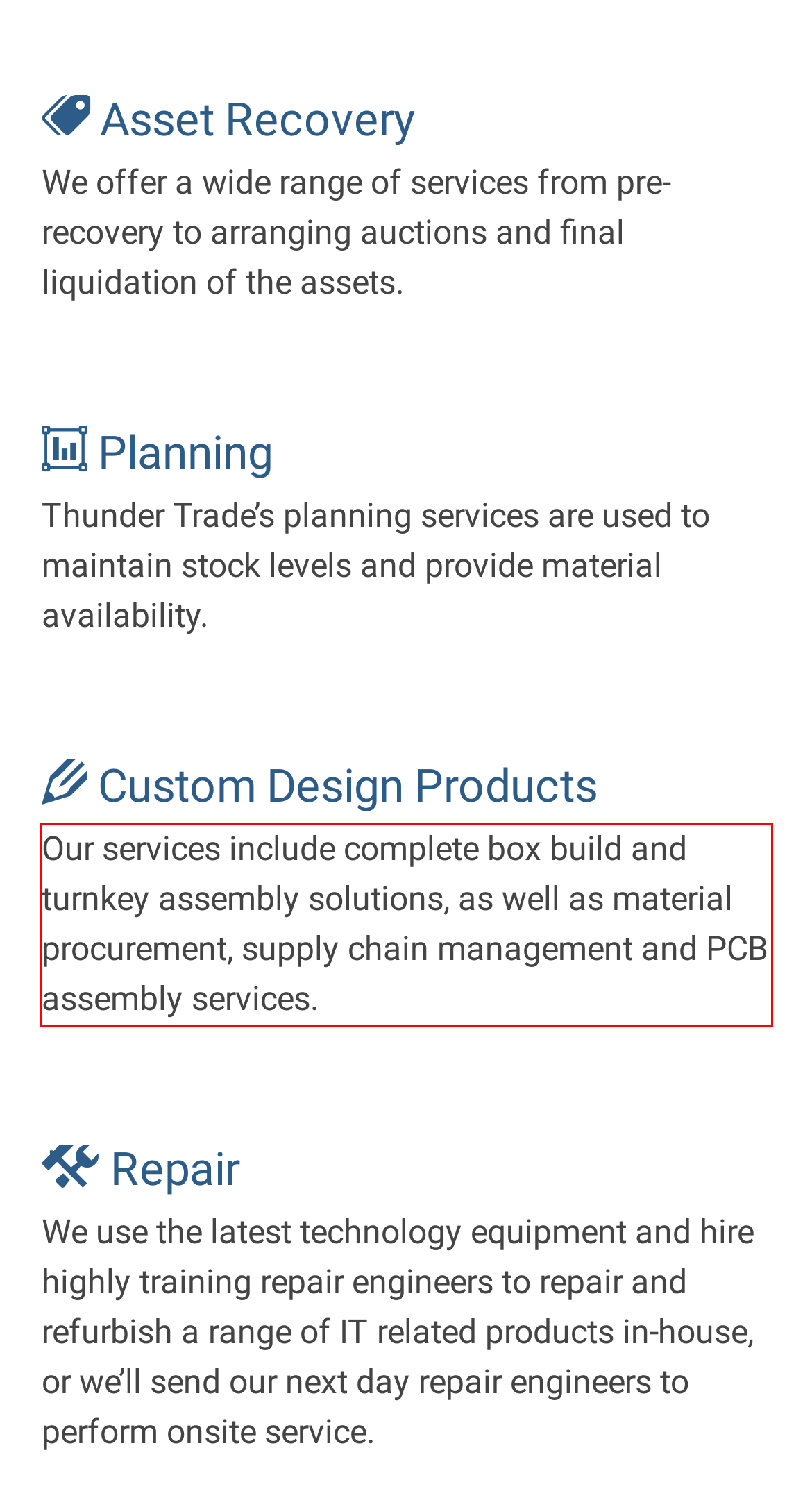Given a webpage screenshot, locate the red bounding box and extract the text content found inside it.

Our services include complete box build and turnkey assembly solutions, as well as material procurement, supply chain management and PCB assembly services.